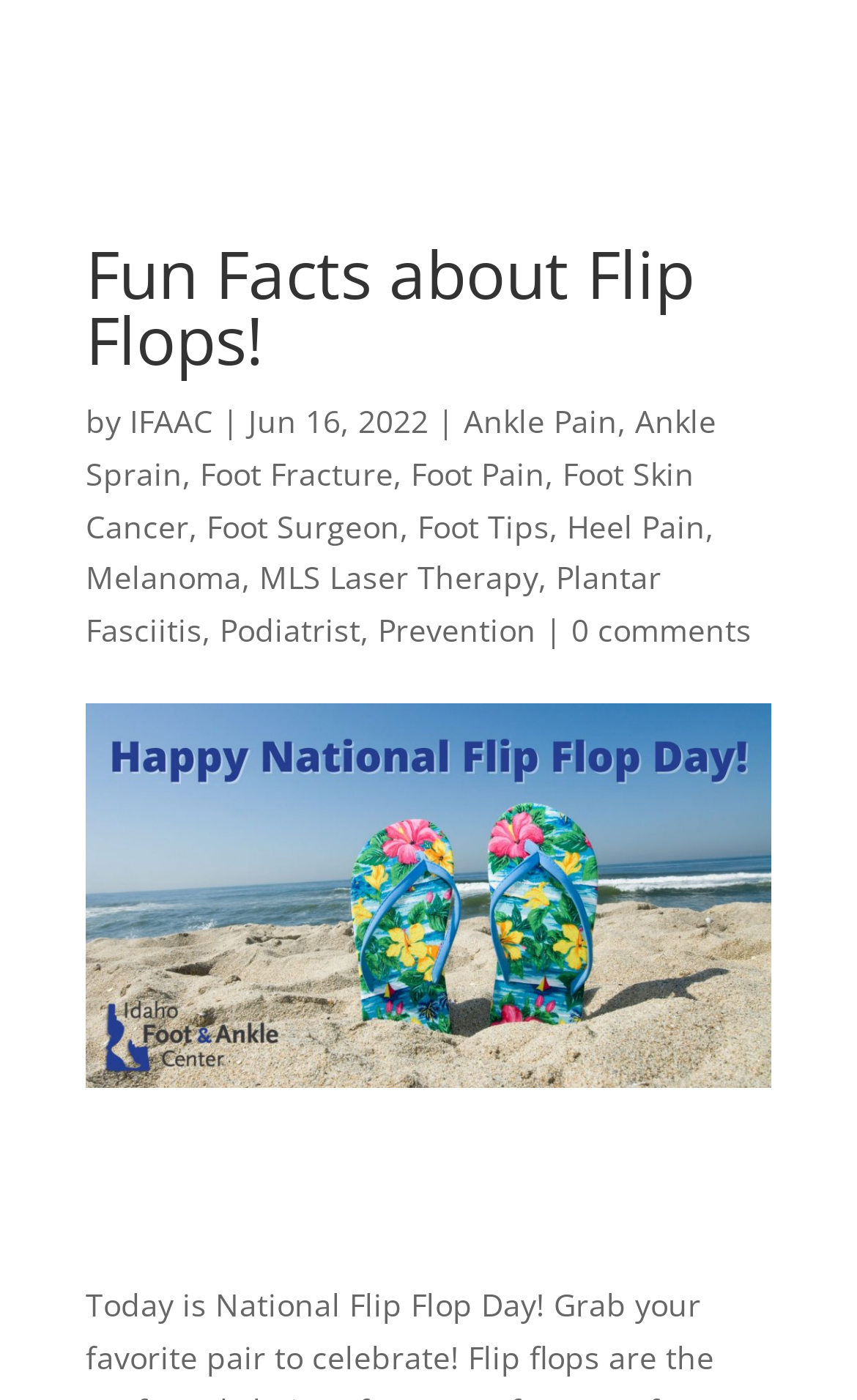Show the bounding box coordinates of the element that should be clicked to complete the task: "Go to Finance page".

None